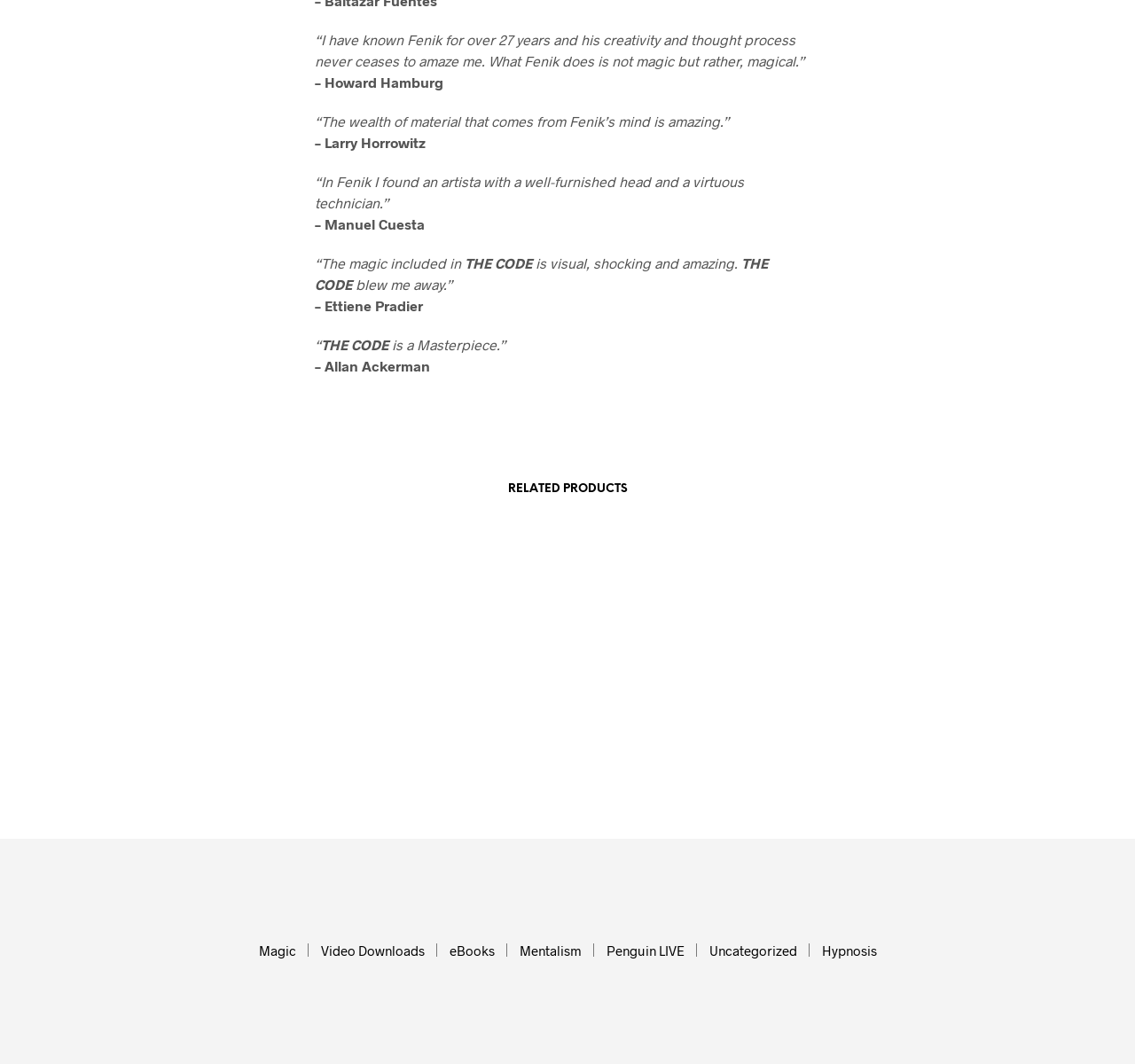What is the purpose of the links at the bottom of the webpage?
Look at the image and provide a detailed response to the question.

The links at the bottom of the webpage, such as 'Magic', 'Video Downloads', 'eBooks', etc., appear to be navigation links that allow users to browse to different categories or sections of the website.